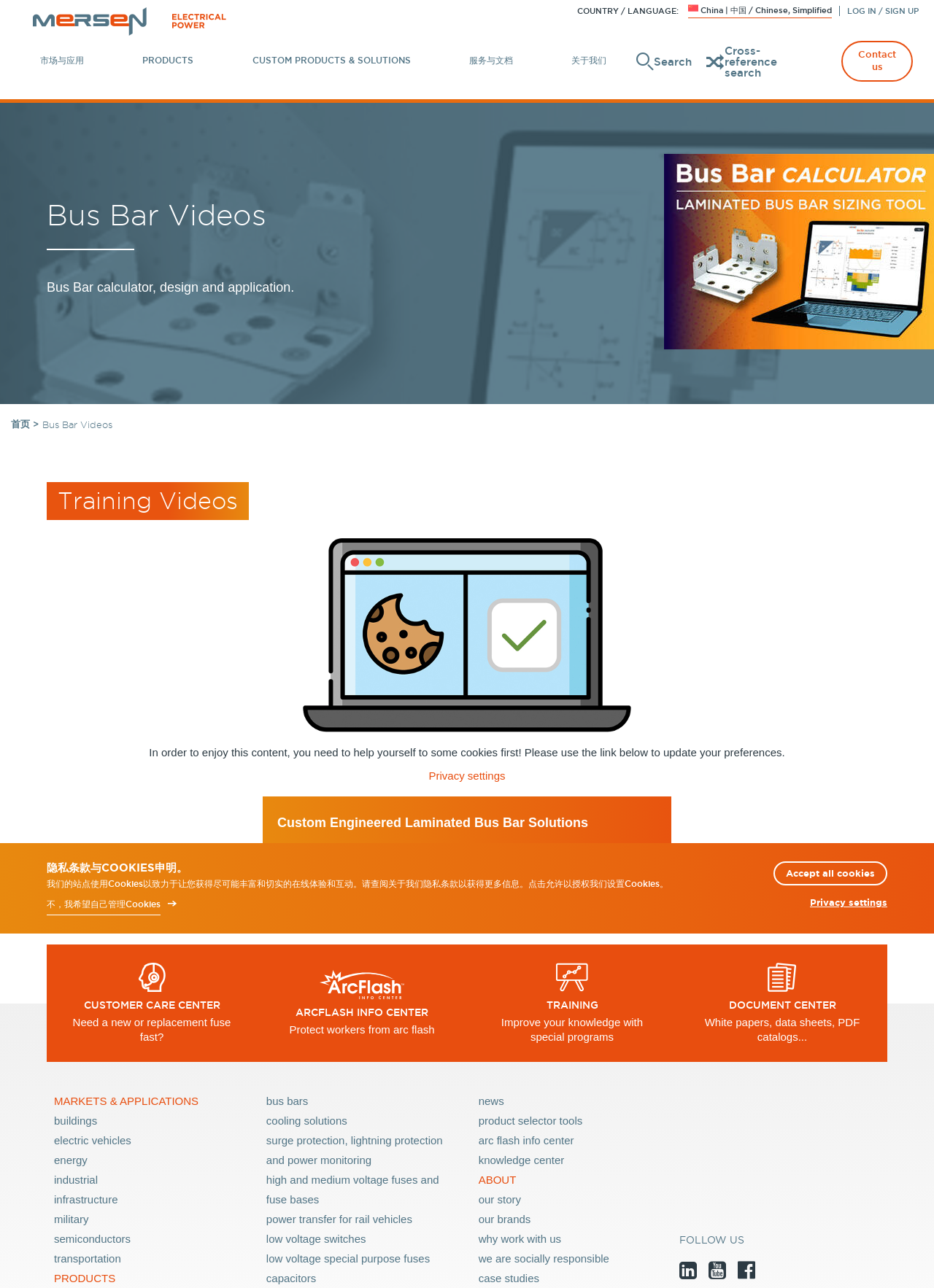Using the format (top-left x, top-left y, bottom-right x, bottom-right y), and given the element description, identify the bounding box coordinates within the screenshot: Custom Products & Solutions

[0.27, 0.034, 0.439, 0.062]